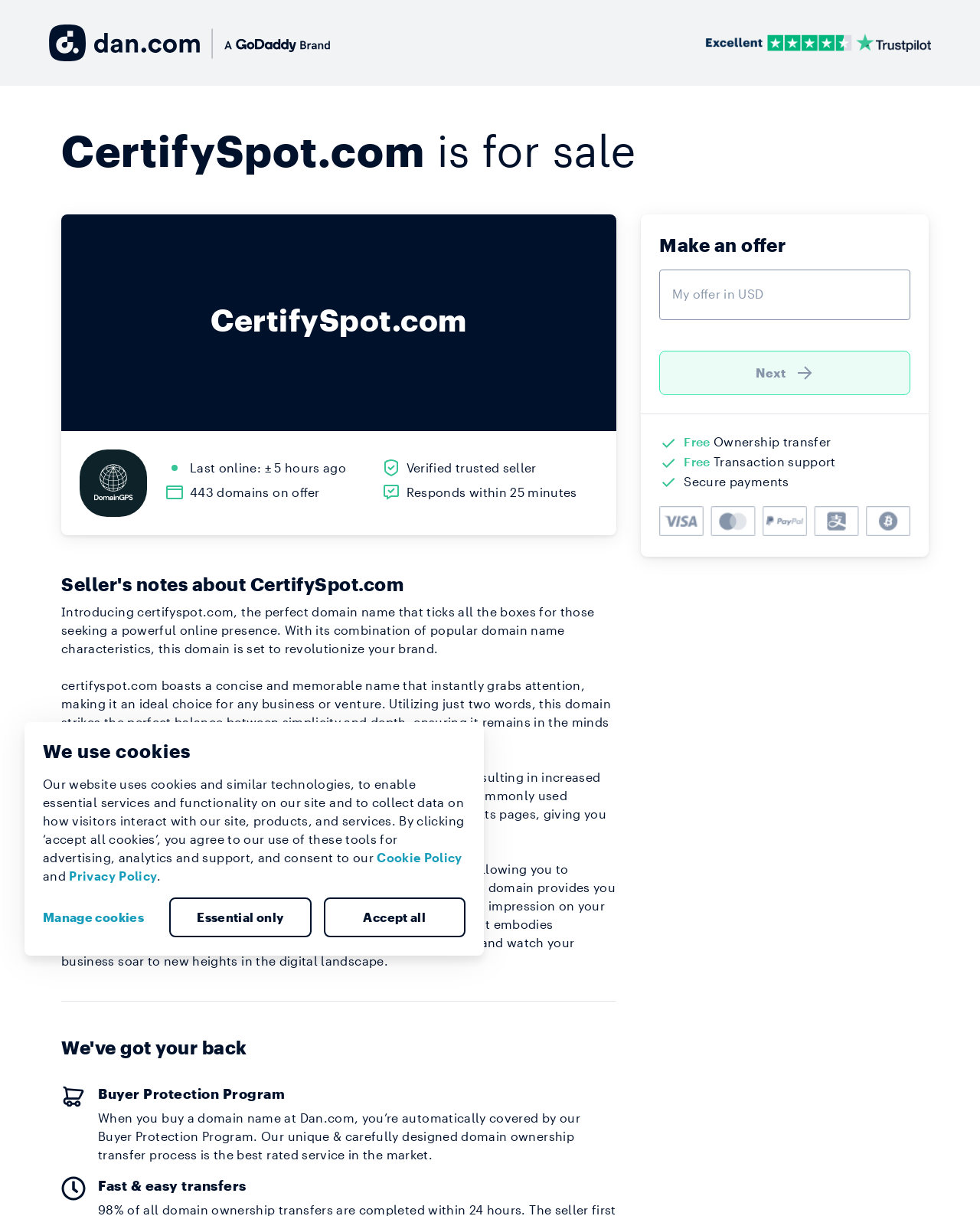Kindly determine the bounding box coordinates for the clickable area to achieve the given instruction: "Make an offer".

[0.673, 0.191, 0.929, 0.212]